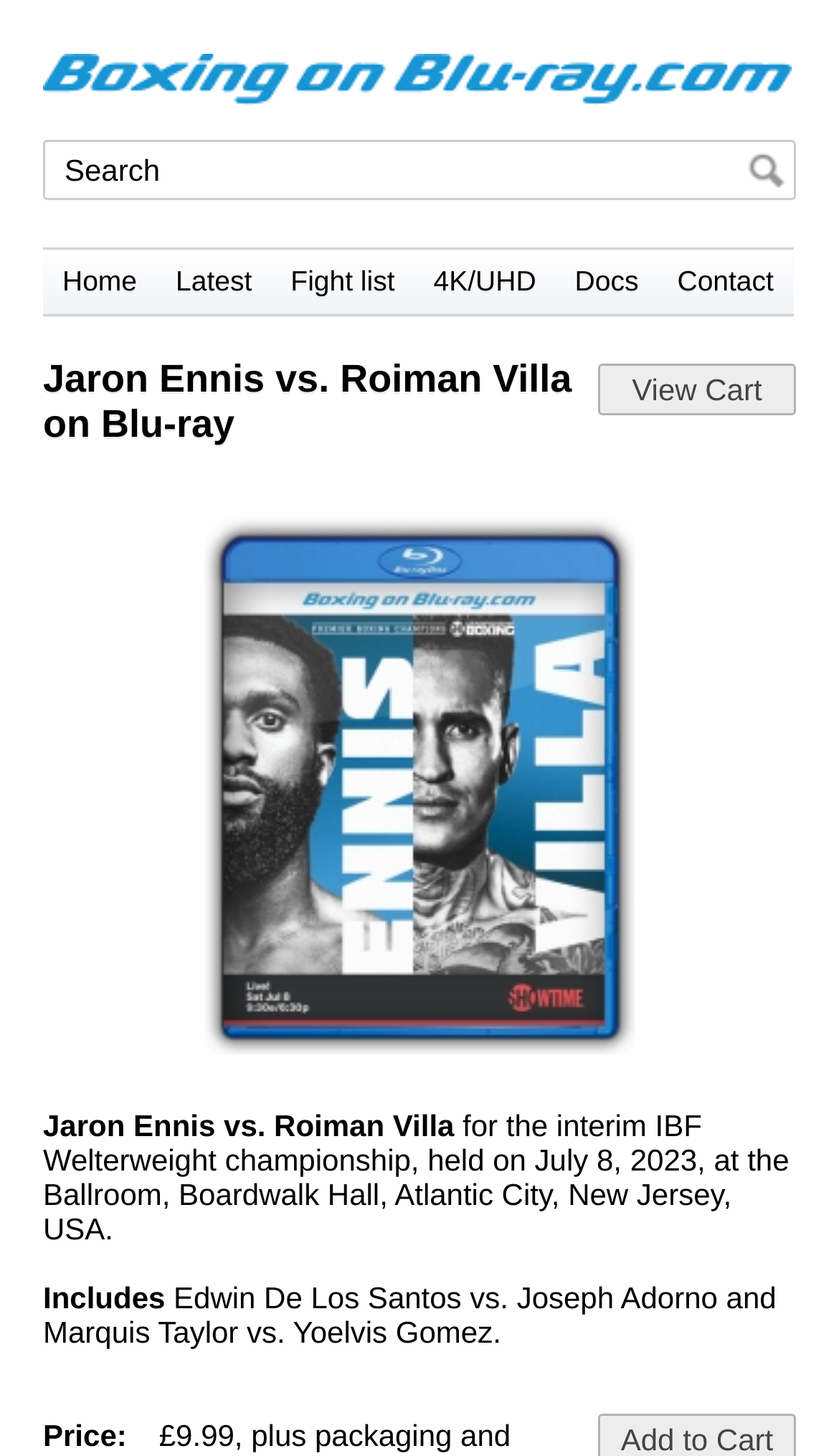Using the description "Home", locate and provide the bounding box of the UI element.

[0.051, 0.16, 0.186, 0.228]